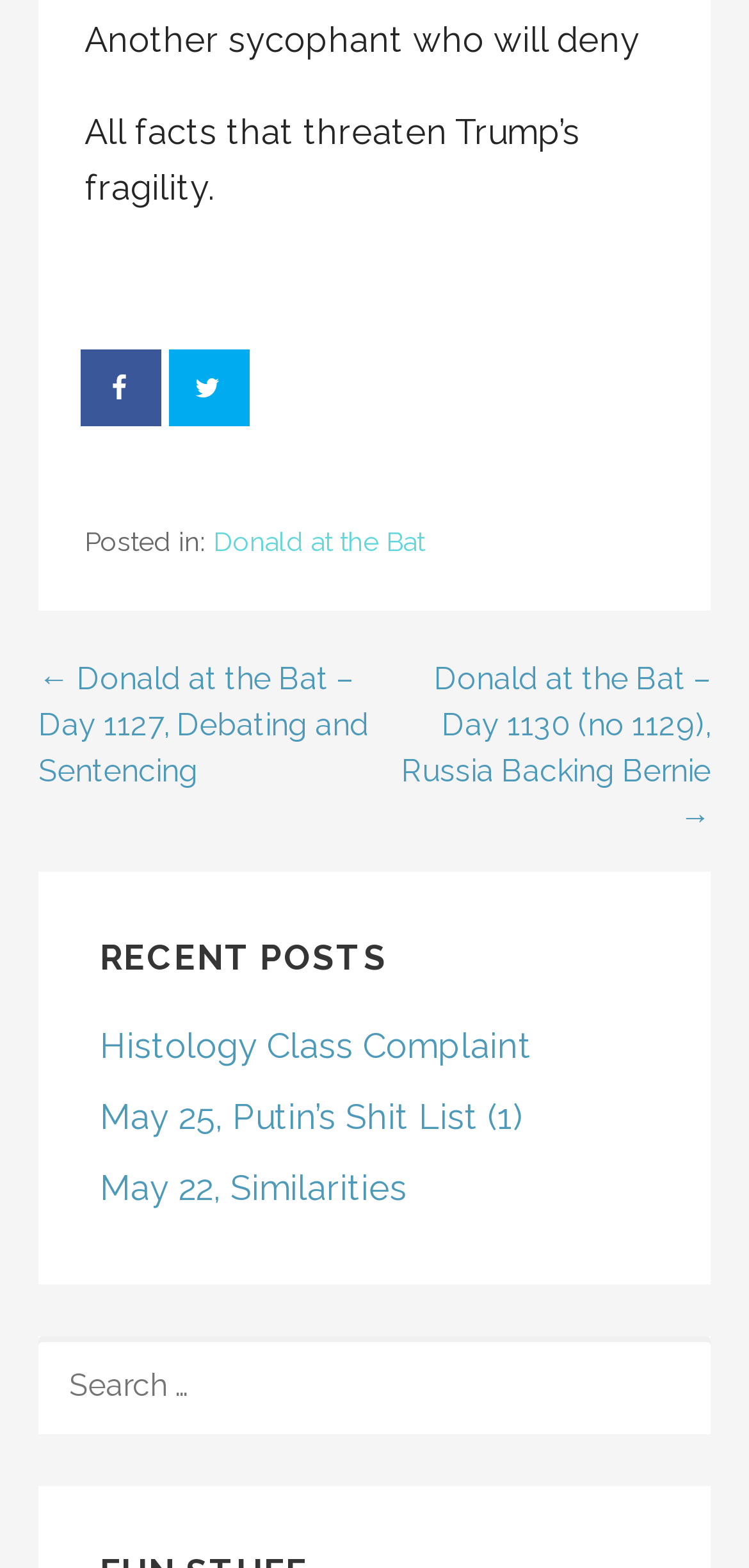Given the element description "Donald at the Bat" in the screenshot, predict the bounding box coordinates of that UI element.

[0.285, 0.335, 0.567, 0.355]